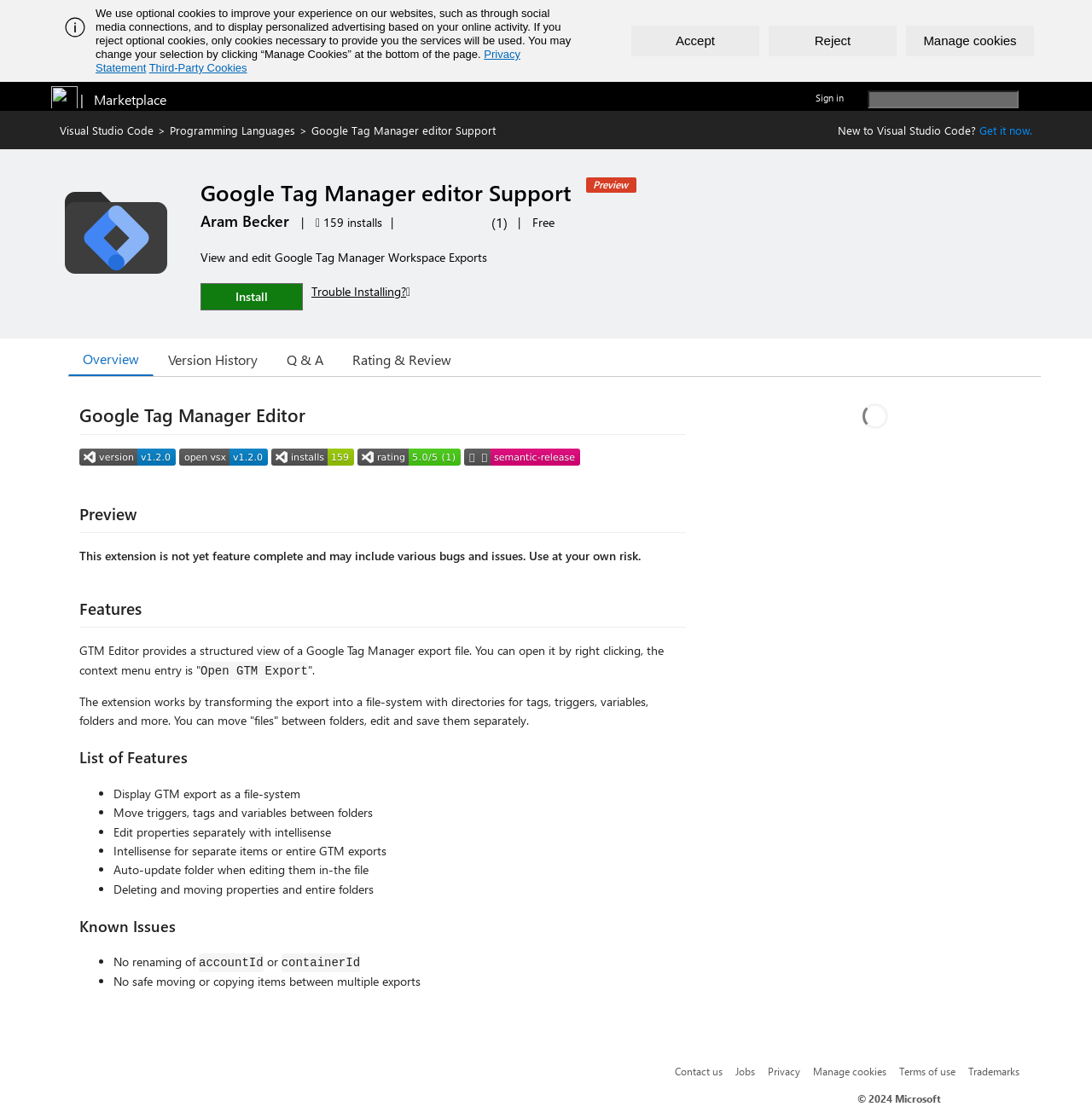Identify the bounding box for the UI element specified in this description: "alt="Open VSX extension 1nVitr0.gtm-editor"". The coordinates must be four float numbers between 0 and 1, formatted as [left, top, right, bottom].

[0.164, 0.405, 0.245, 0.42]